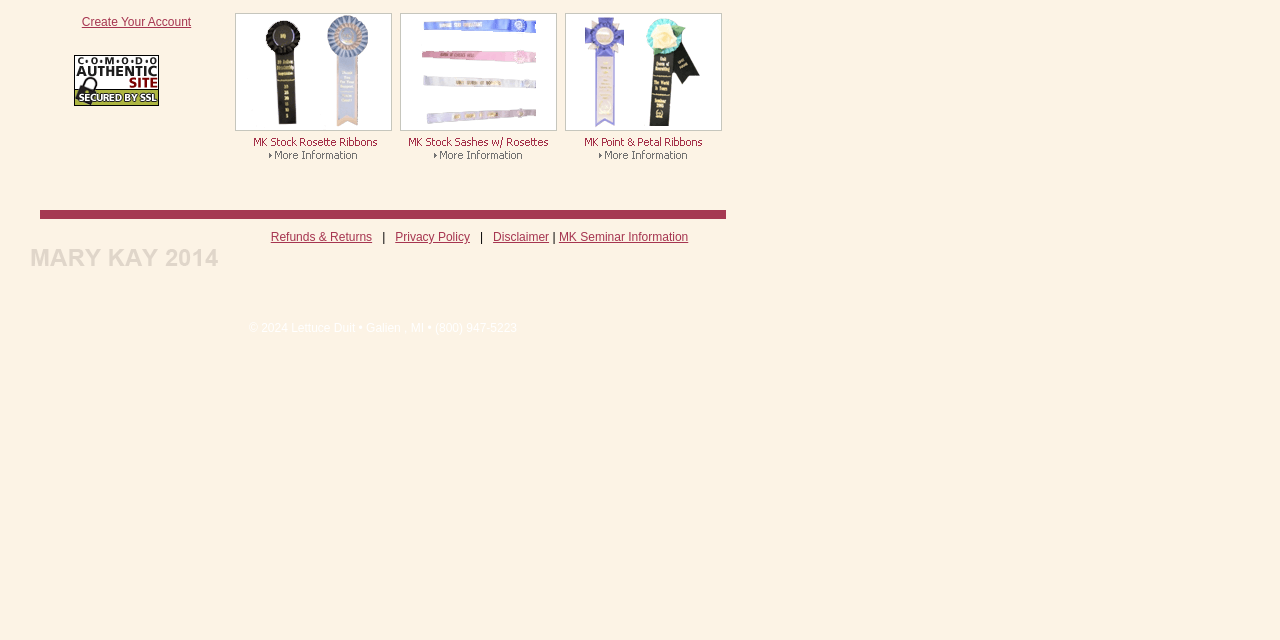Using the element description Privacy Policy, predict the bounding box coordinates for the UI element. Provide the coordinates in (top-left x, top-left y, bottom-right x, bottom-right y) format with values ranging from 0 to 1.

[0.309, 0.359, 0.367, 0.381]